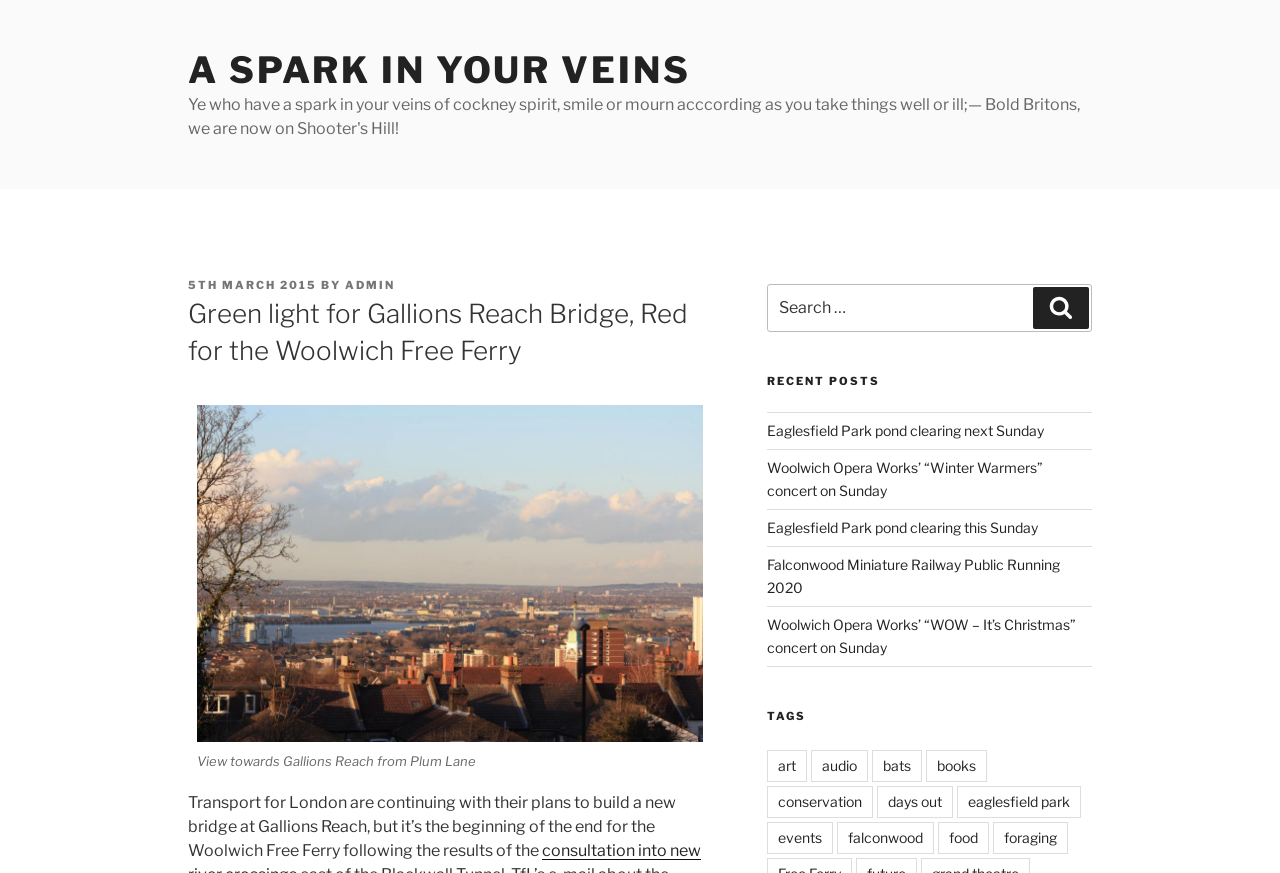What is the topic of the main article?
Please respond to the question with as much detail as possible.

The main article is about the update on Gallions Reach Bridge and Woolwich Free Ferry, as indicated by the heading 'Green light for Gallions Reach Bridge, Red for the Woolwich Free Ferry' and the subsequent text.